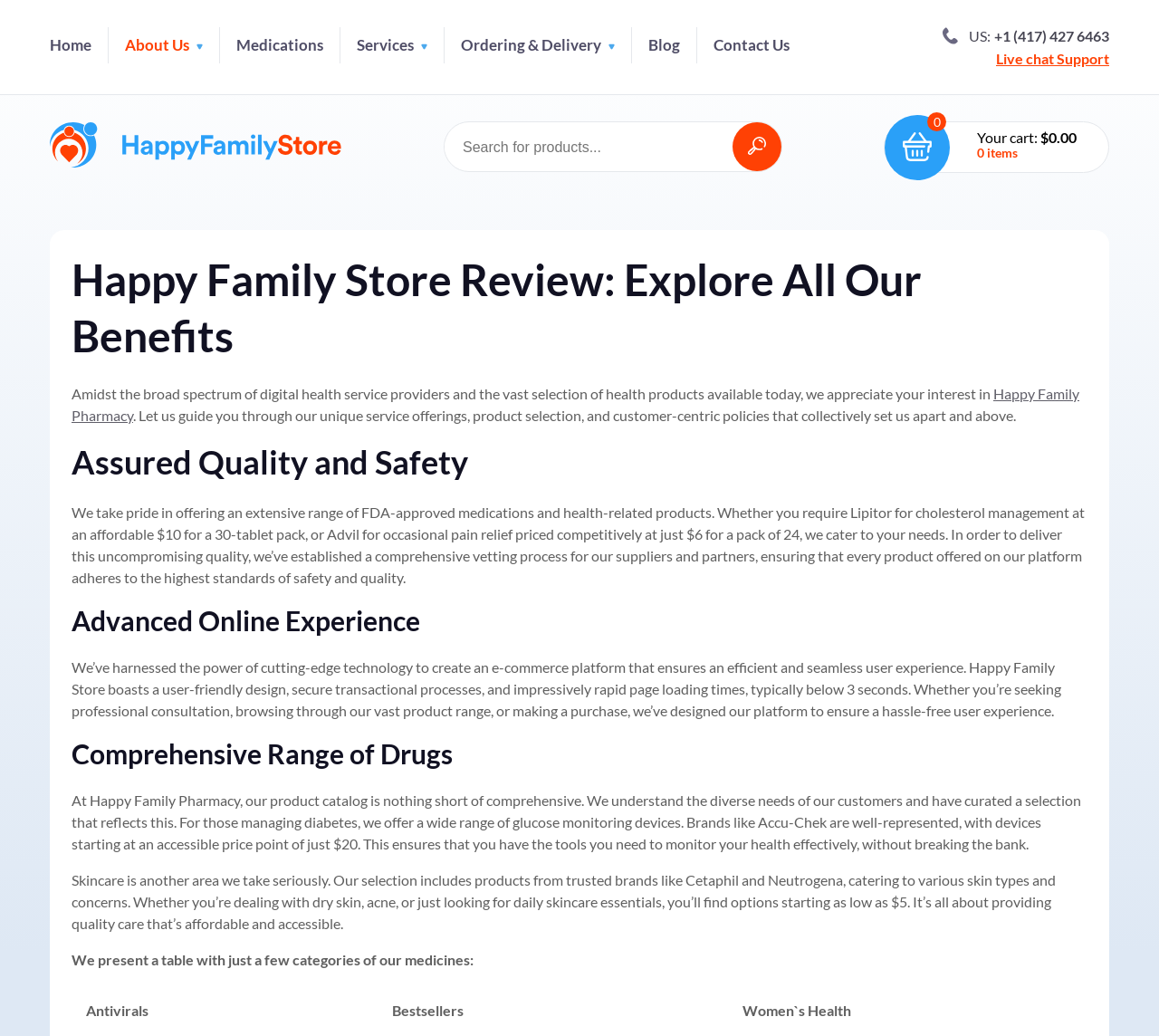How many items are in the cart?
Answer with a single word or short phrase according to what you see in the image.

0